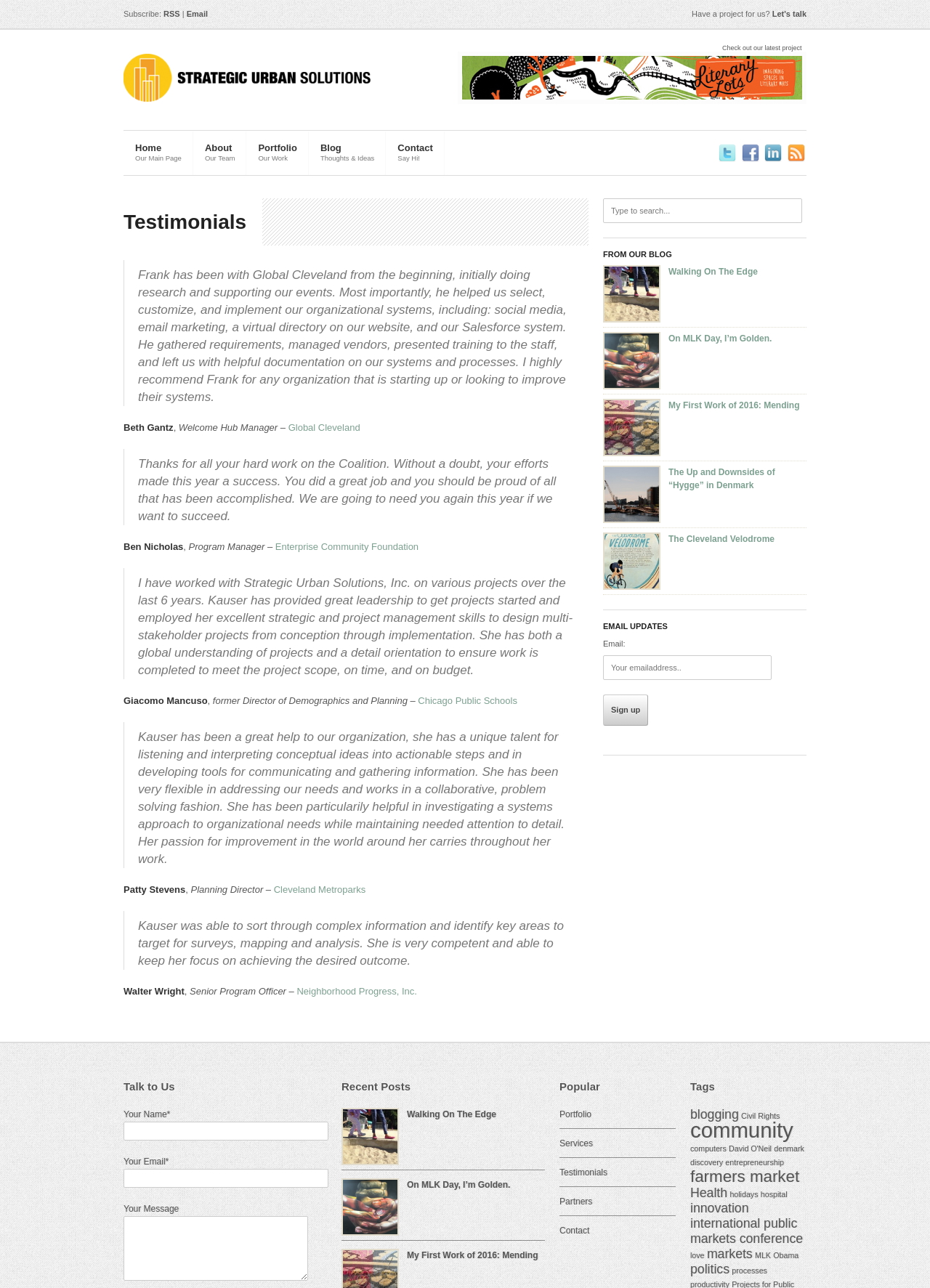What social media platforms are available?
Please provide a detailed answer to the question.

The social media platforms available can be determined by looking at the links at the bottom of the webpage, which include twitter, facebook, and linkedin.